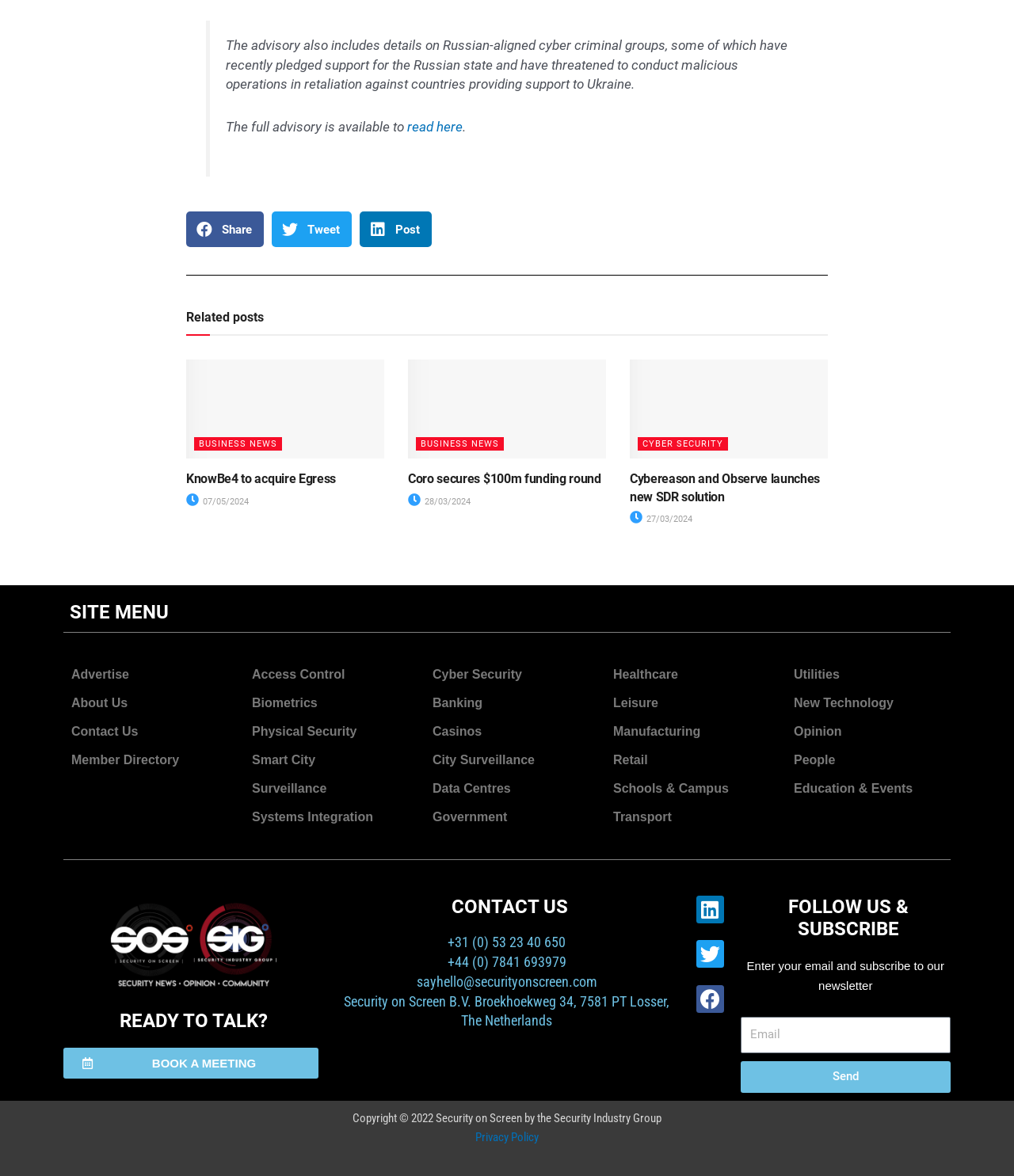Use one word or a short phrase to answer the question provided: 
What is the contact phone number for the UK?

+44 (0) 7841 693979